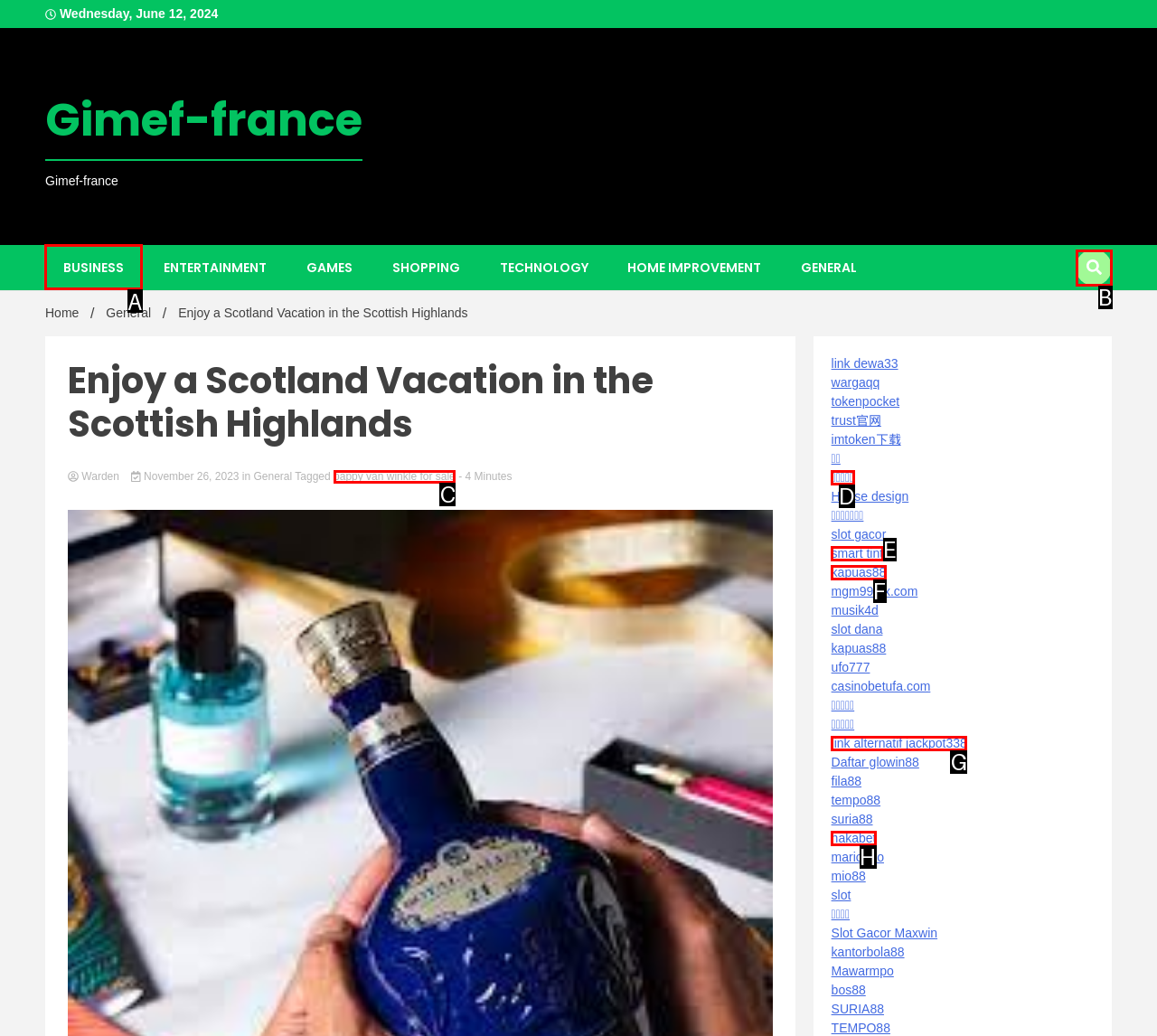Select the appropriate HTML element to click on to finish the task: go to Graham Cooke's page.
Answer with the letter corresponding to the selected option.

None